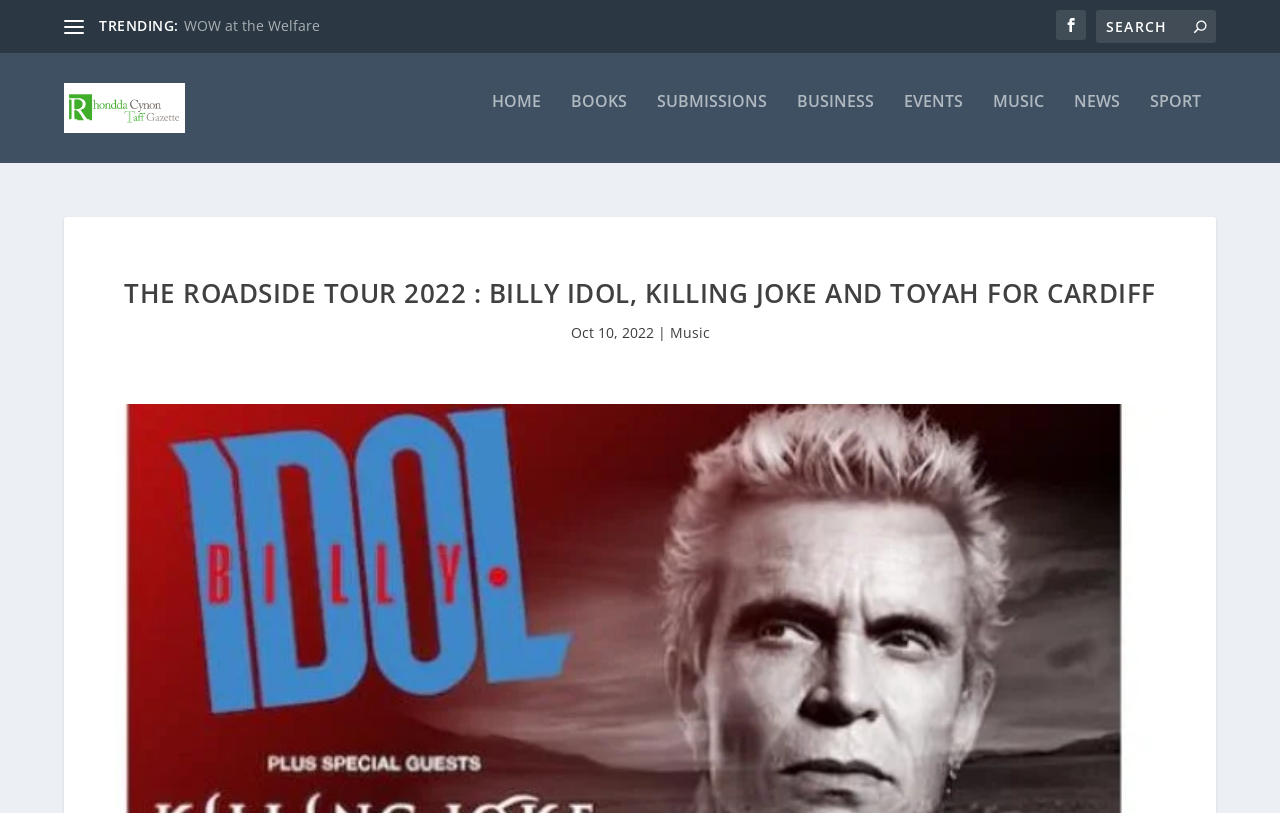What is the category of the event mentioned in the heading?
Based on the image, respond with a single word or phrase.

Music